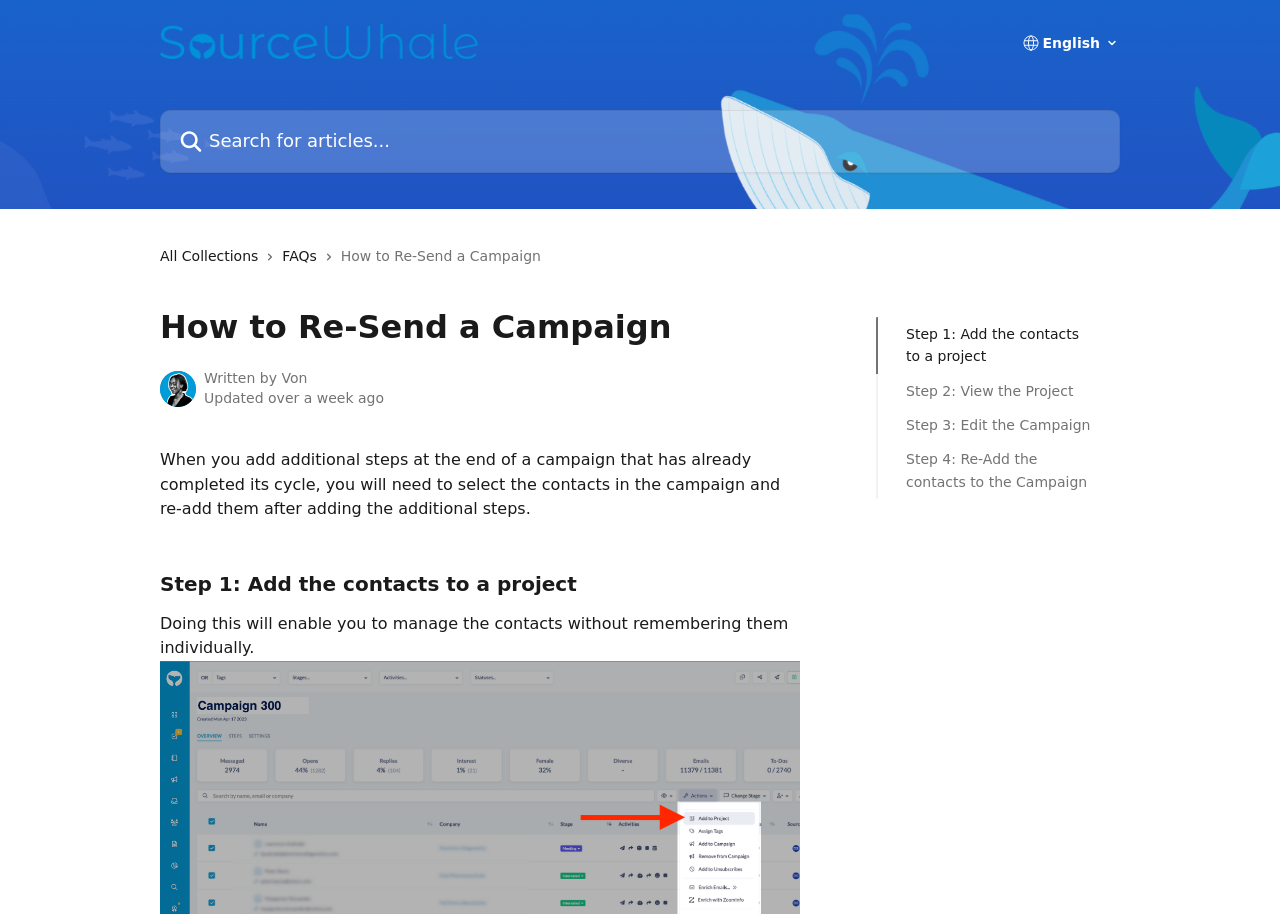Provide a brief response to the question below using one word or phrase:
What is the author of the article?

Not specified